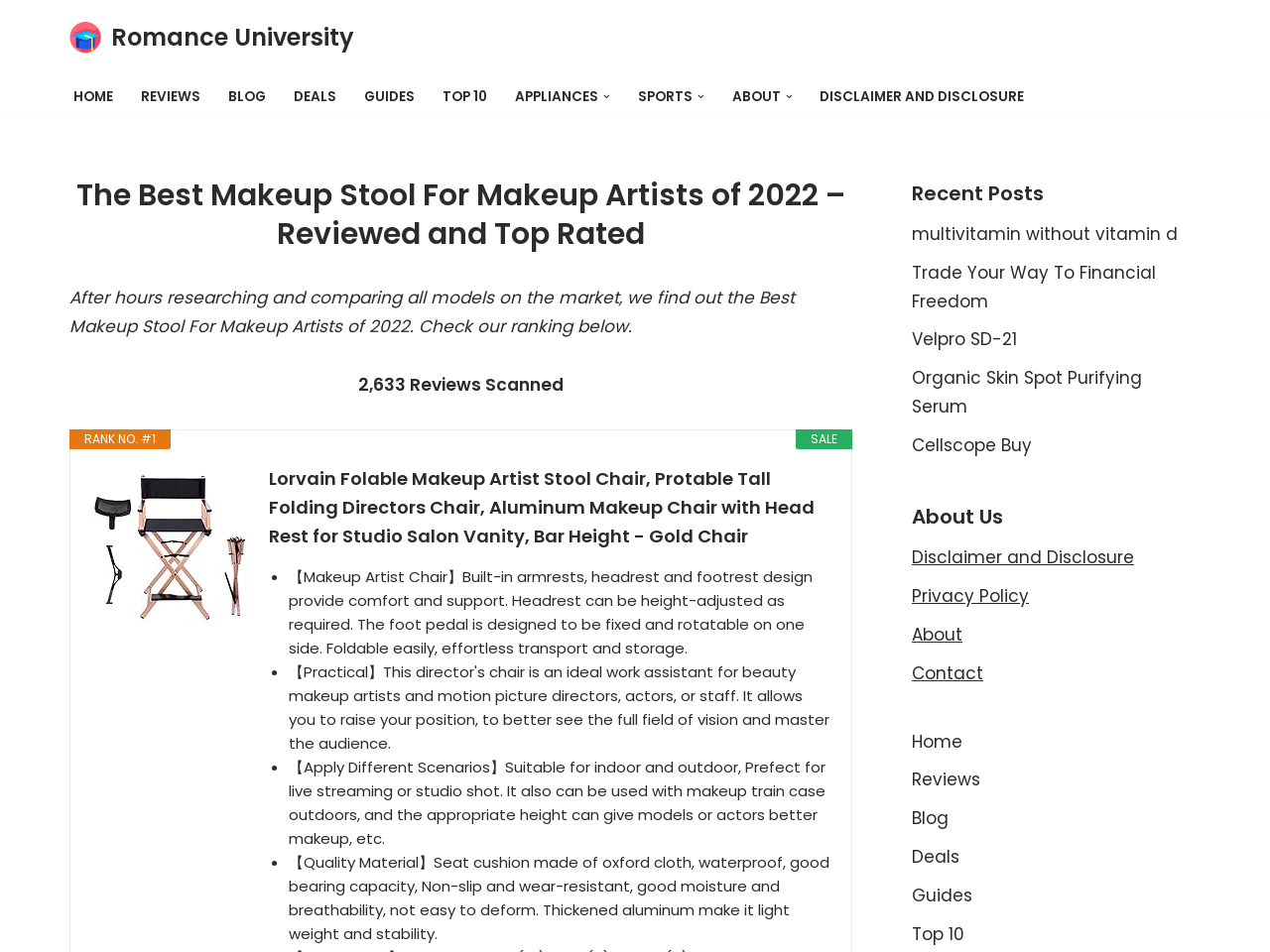Please determine the bounding box coordinates of the element's region to click for the following instruction: "Read the Reality examine article".

None